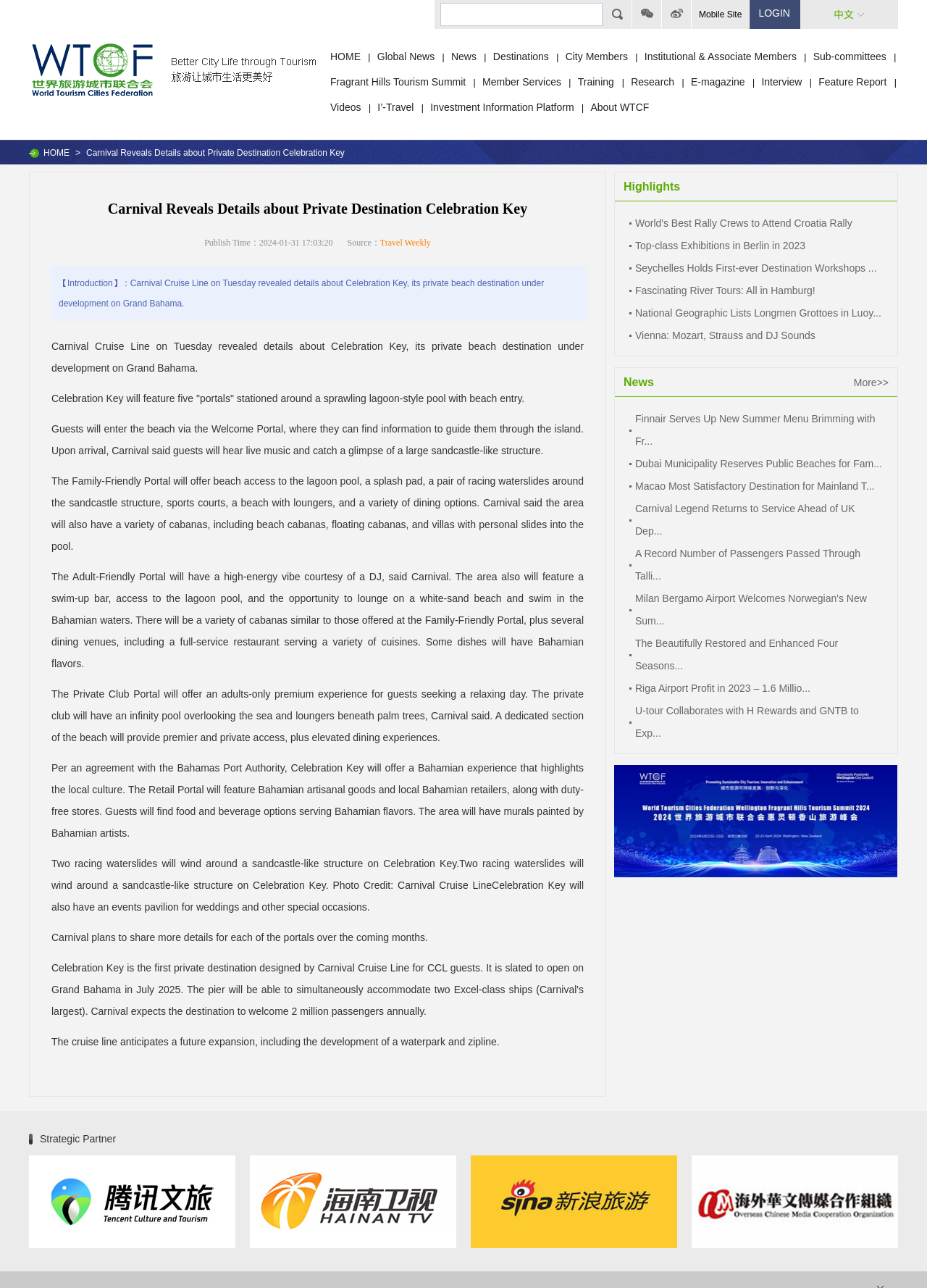What is the purpose of the Retail Portal?
Based on the screenshot, give a detailed explanation to answer the question.

I read the section about the Retail Portal, which states that it will feature Bahamian artisanal goods and local Bahamian retailers, along with duty-free stores, and will have murals painted by Bahamian artists.